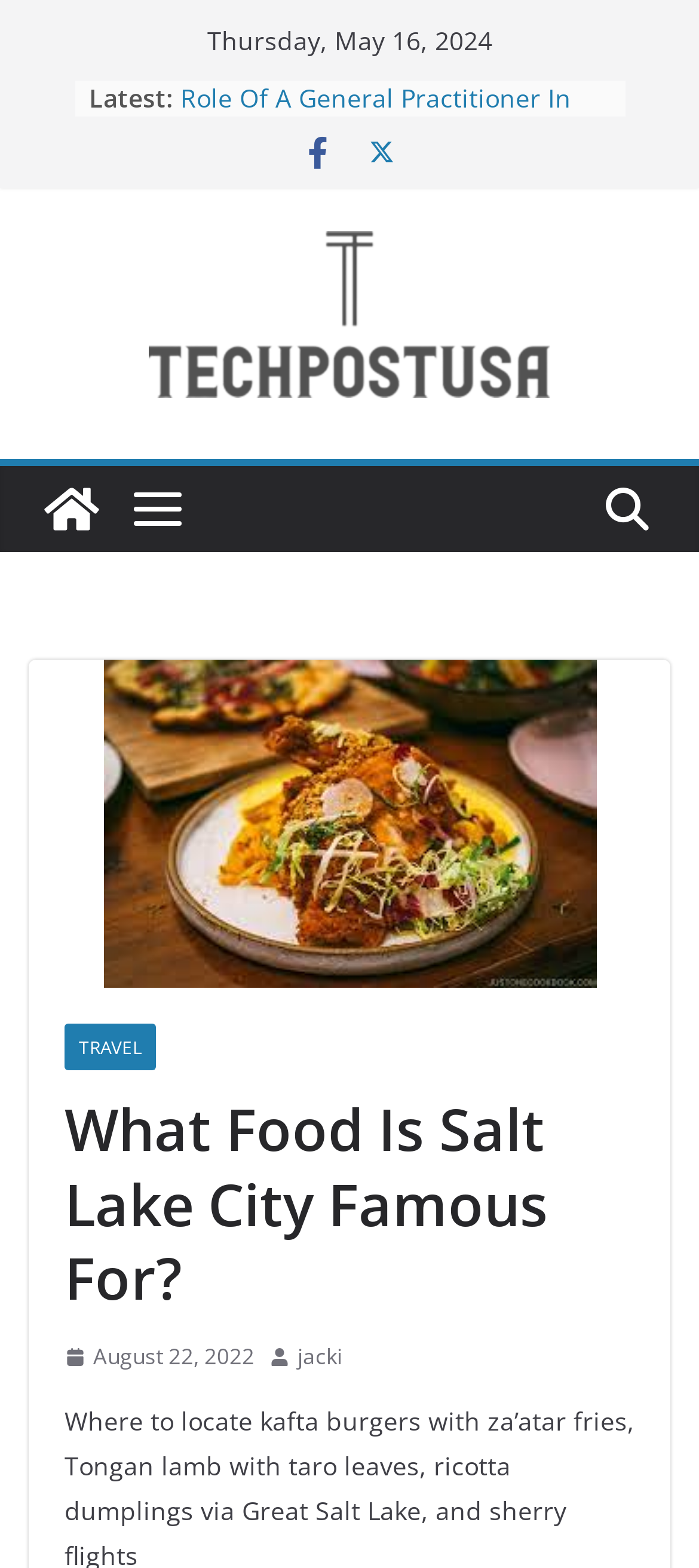How many social media links are there at the top of the webpage?
Give a detailed response to the question by analyzing the screenshot.

At the top of the webpage, there are two social media links, represented by icons, with coordinates [0.428, 0.086, 0.479, 0.109] and [0.521, 0.086, 0.572, 0.109].